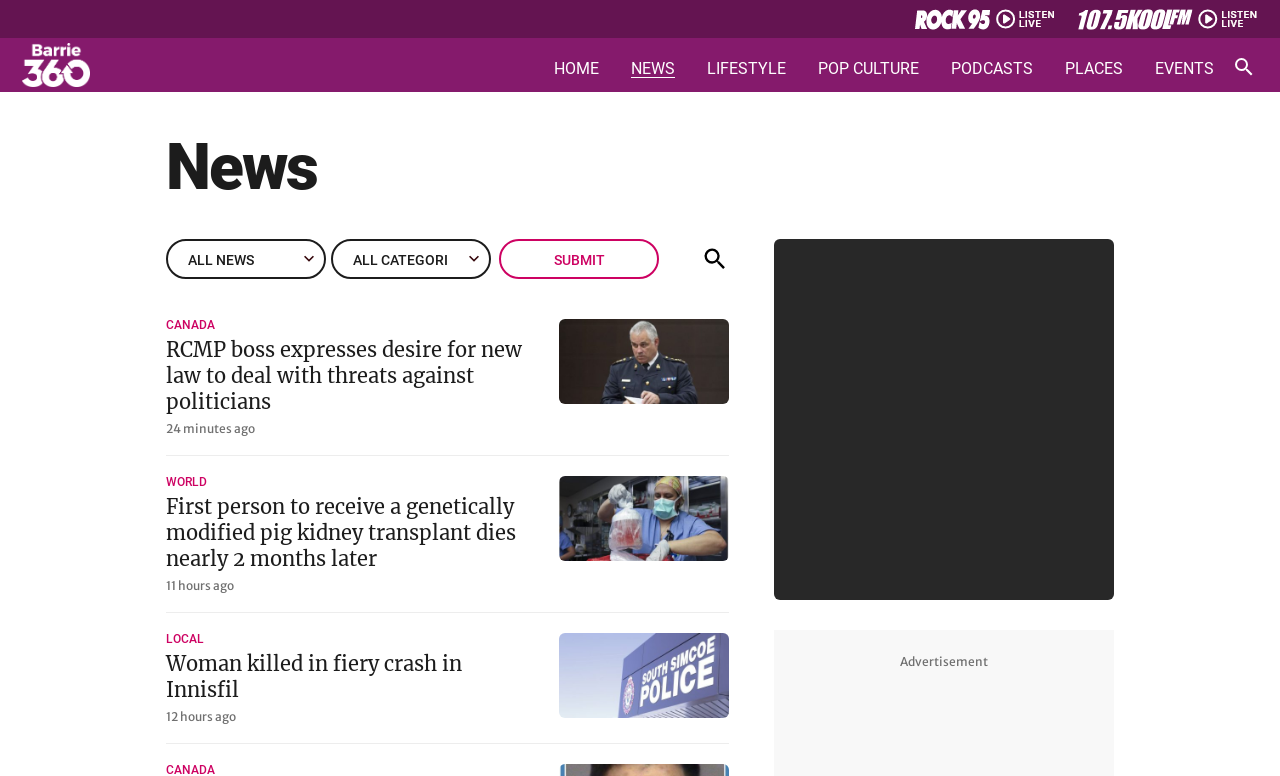Answer the question with a brief word or phrase:
What is the purpose of the iframe on the webpage?

Displaying external content